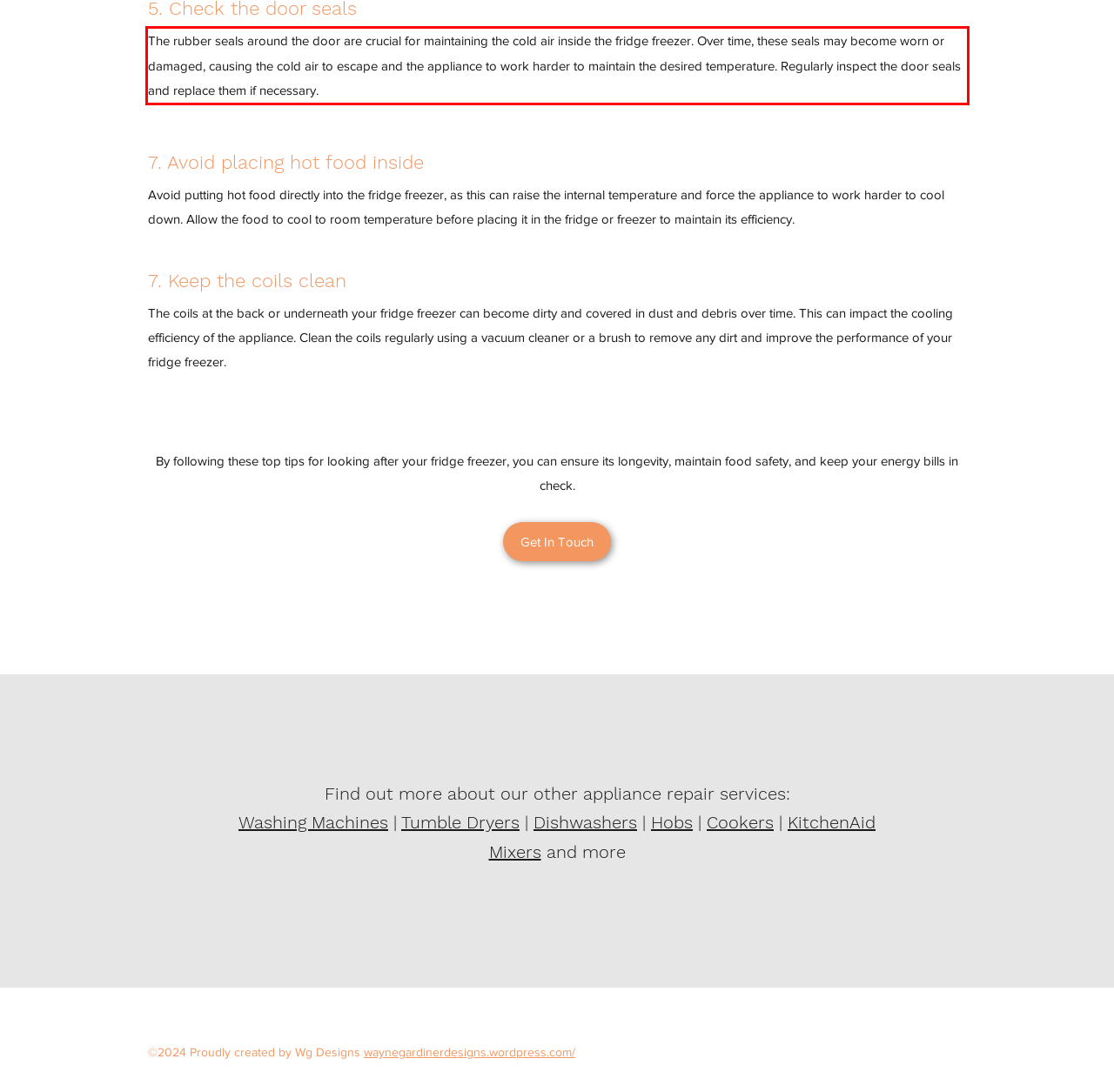Please analyze the provided webpage screenshot and perform OCR to extract the text content from the red rectangle bounding box.

The rubber seals around the door are crucial for maintaining the cold air inside the fridge freezer. Over time, these seals may become worn or damaged, causing the cold air to escape and the appliance to work harder to maintain the desired temperature. Regularly inspect the door seals and replace them if necessary.